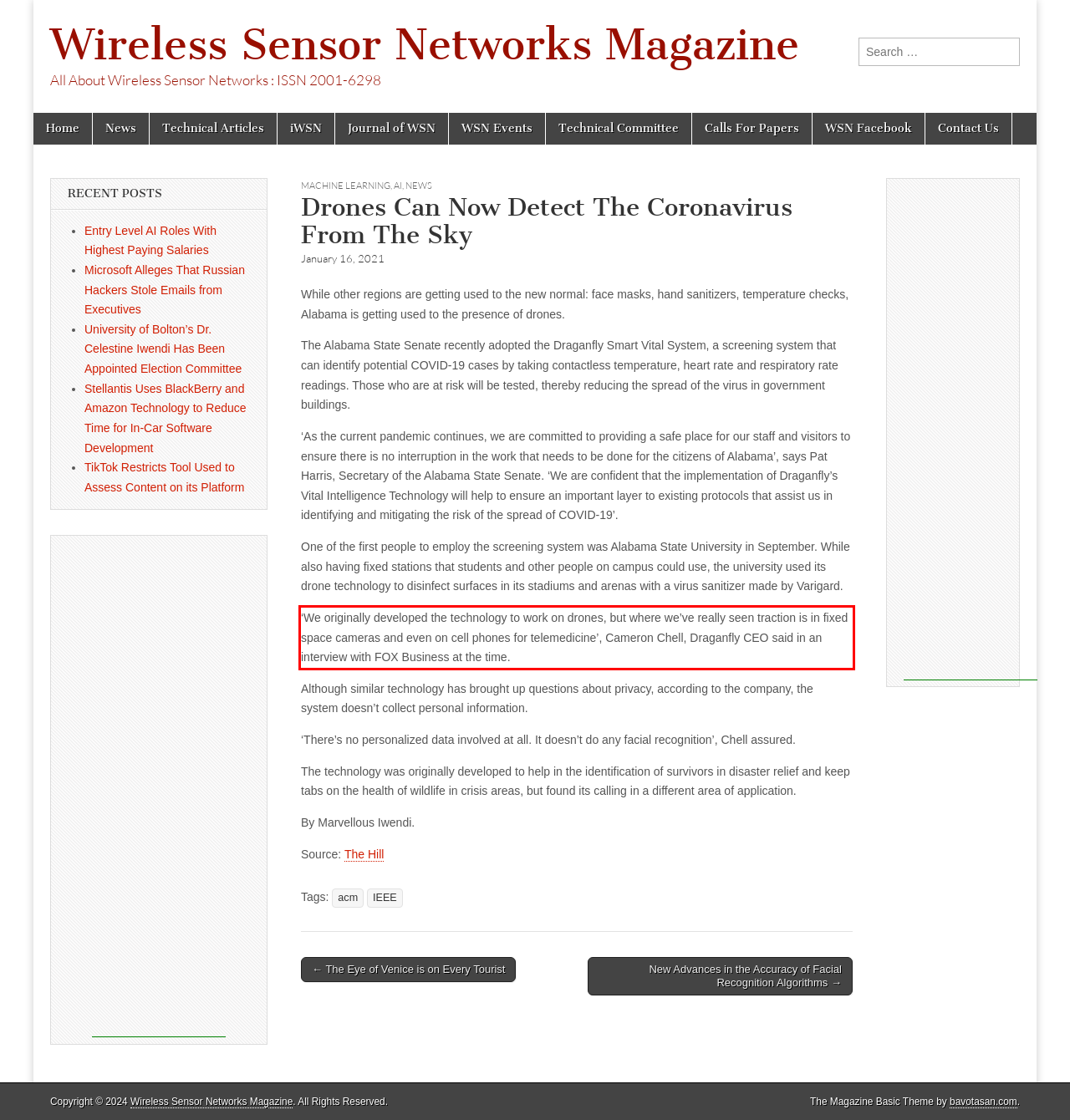Look at the provided screenshot of the webpage and perform OCR on the text within the red bounding box.

‘We originally developed the technology to work on drones, but where we’ve really seen traction is in fixed space cameras and even on cell phones for telemedicine’, Cameron Chell, Draganfly CEO said in an interview with FOX Business at the time.